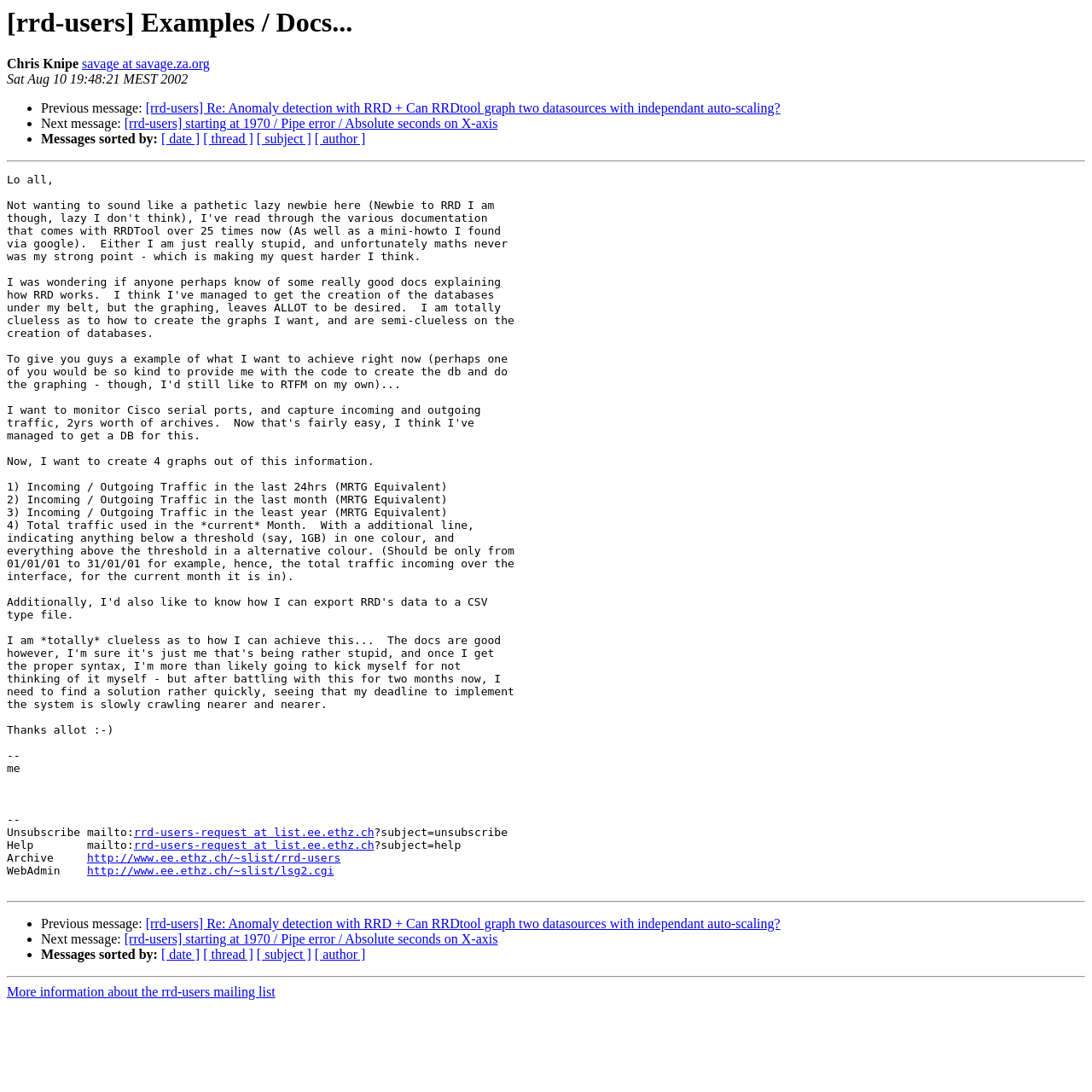Identify the bounding box coordinates of the area that should be clicked in order to complete the given instruction: "Sort messages by date". The bounding box coordinates should be four float numbers between 0 and 1, i.e., [left, top, right, bottom].

[0.148, 0.121, 0.183, 0.134]